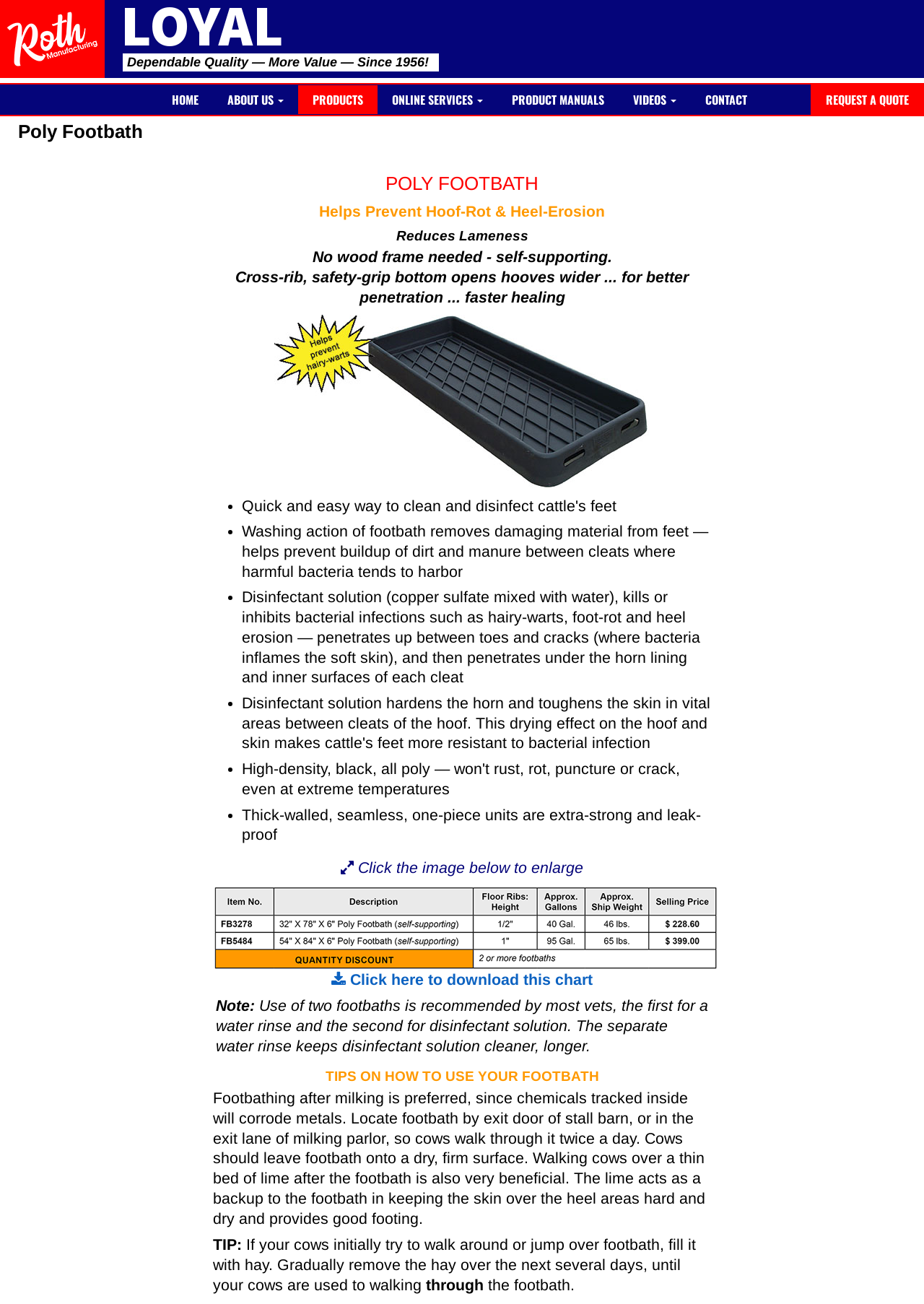Locate the bounding box coordinates of the clickable part needed for the task: "Click the ABOUT US button".

[0.23, 0.065, 0.322, 0.087]